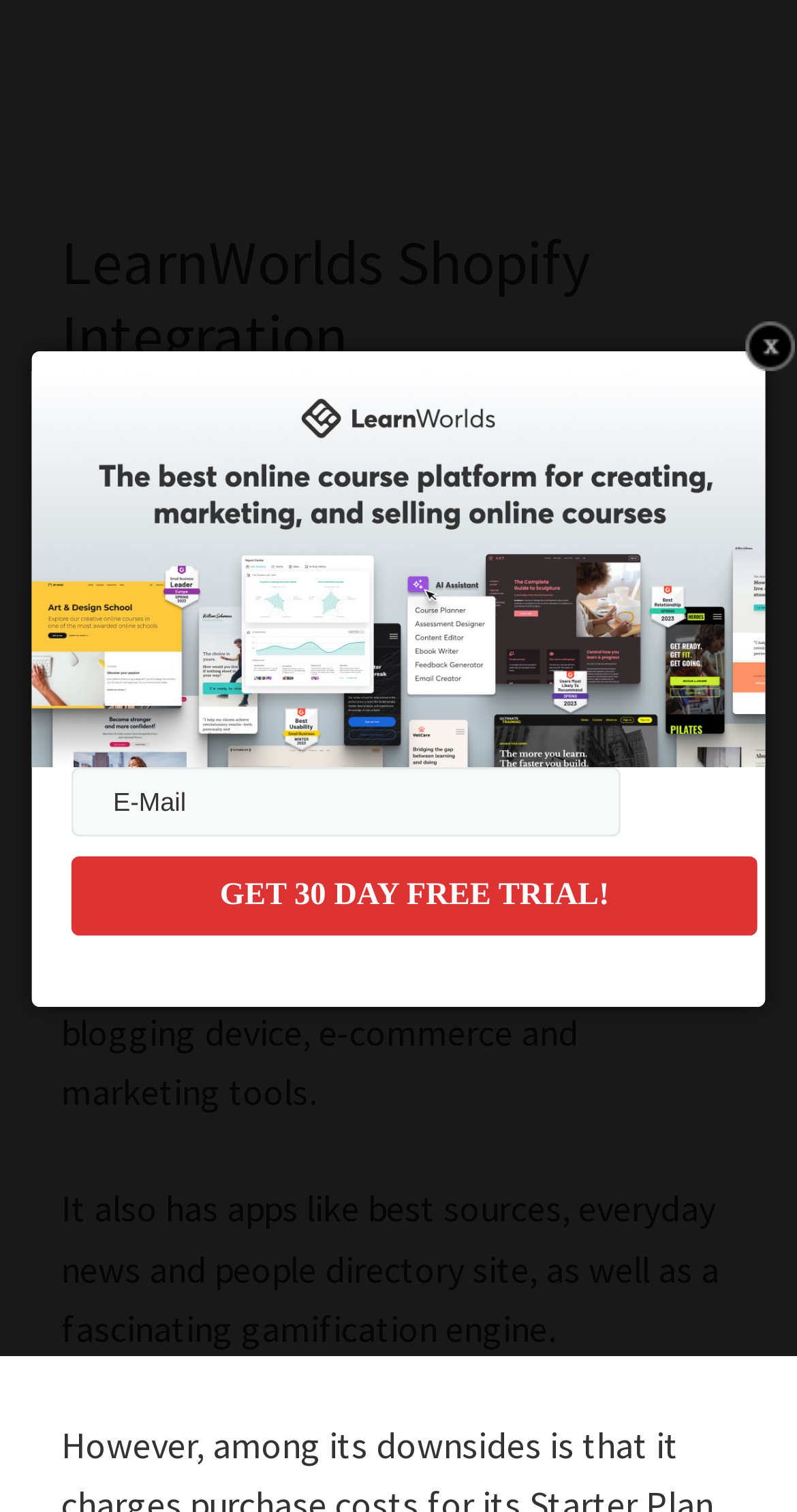Produce a meticulous description of the webpage.

The webpage is about LearnWorlds Shopify Integration, with a main heading at the top center of the page. Below the heading, there is a timestamp indicating the article was published on May 16, 2024, followed by the author's name, Kurt. 

The main content of the page is divided into three paragraphs. The first paragraph is a brief introduction to the article, stating that it will help determine if LearnWorlds Shopify Integration meets the reader's requirements. The second paragraph describes the features of LearnWorlds, including a website and mobile application builder, blogging tool, e-commerce, and marketing tools. The third paragraph further elaborates on the features, mentioning apps like best sources, daily news, and people directory, as well as a gamification engine.

On the top left corner, there are two links, "Skip to main content" and "Skip to primary sidebar". On the top right corner, there is an empty link. In the middle right section of the page, there is a form with a required email textbox and a button to get a 30-day free trial.